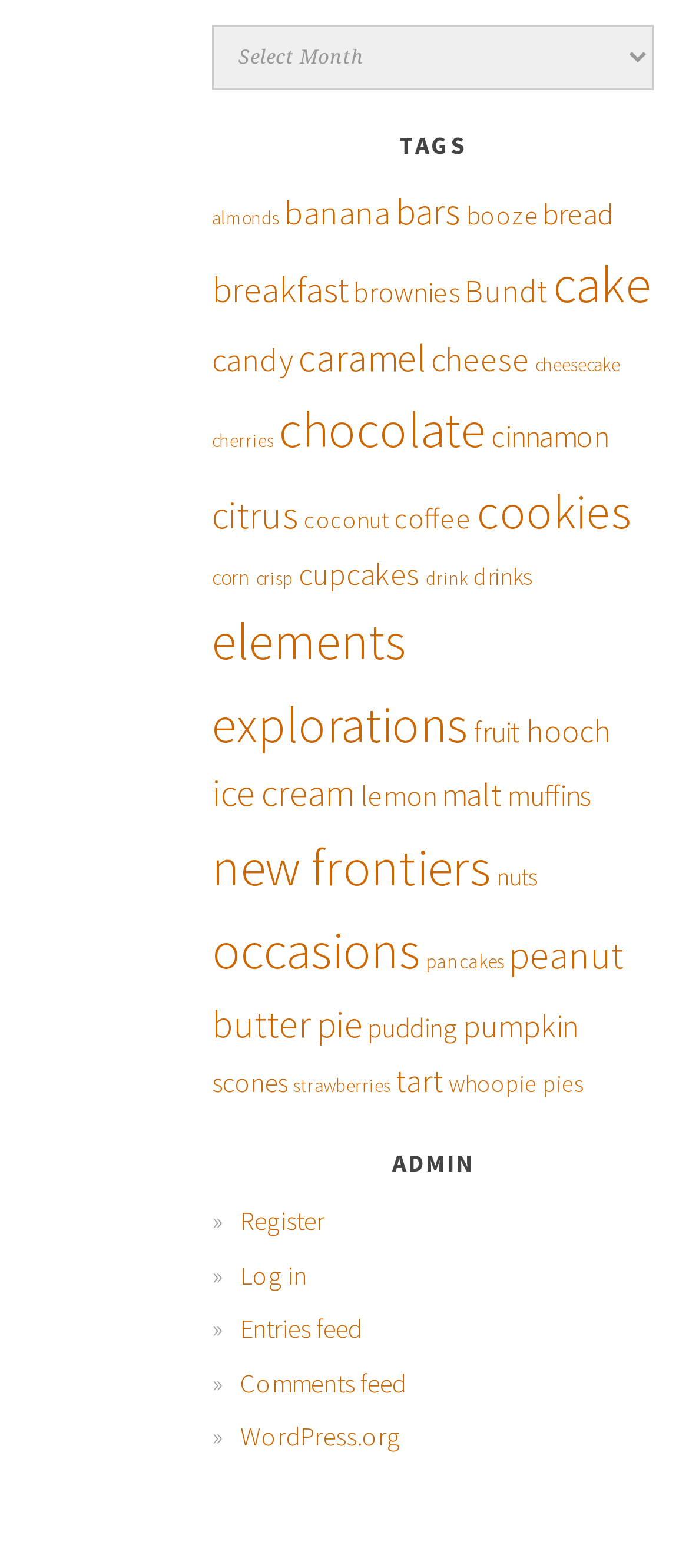Please identify the bounding box coordinates of the area that needs to be clicked to fulfill the following instruction: "Select archives."

[0.308, 0.016, 0.949, 0.057]